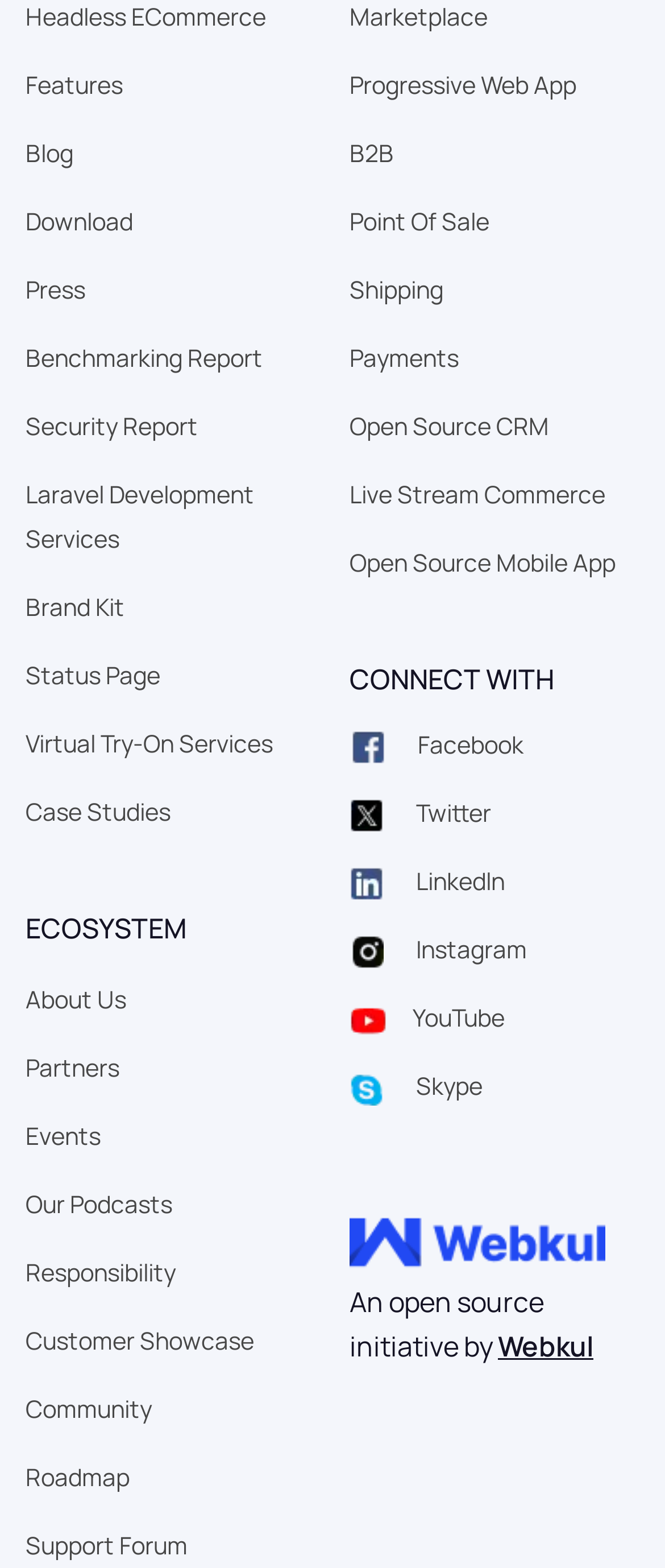Locate the bounding box of the user interface element based on this description: "Status Page".

[0.038, 0.42, 0.241, 0.44]